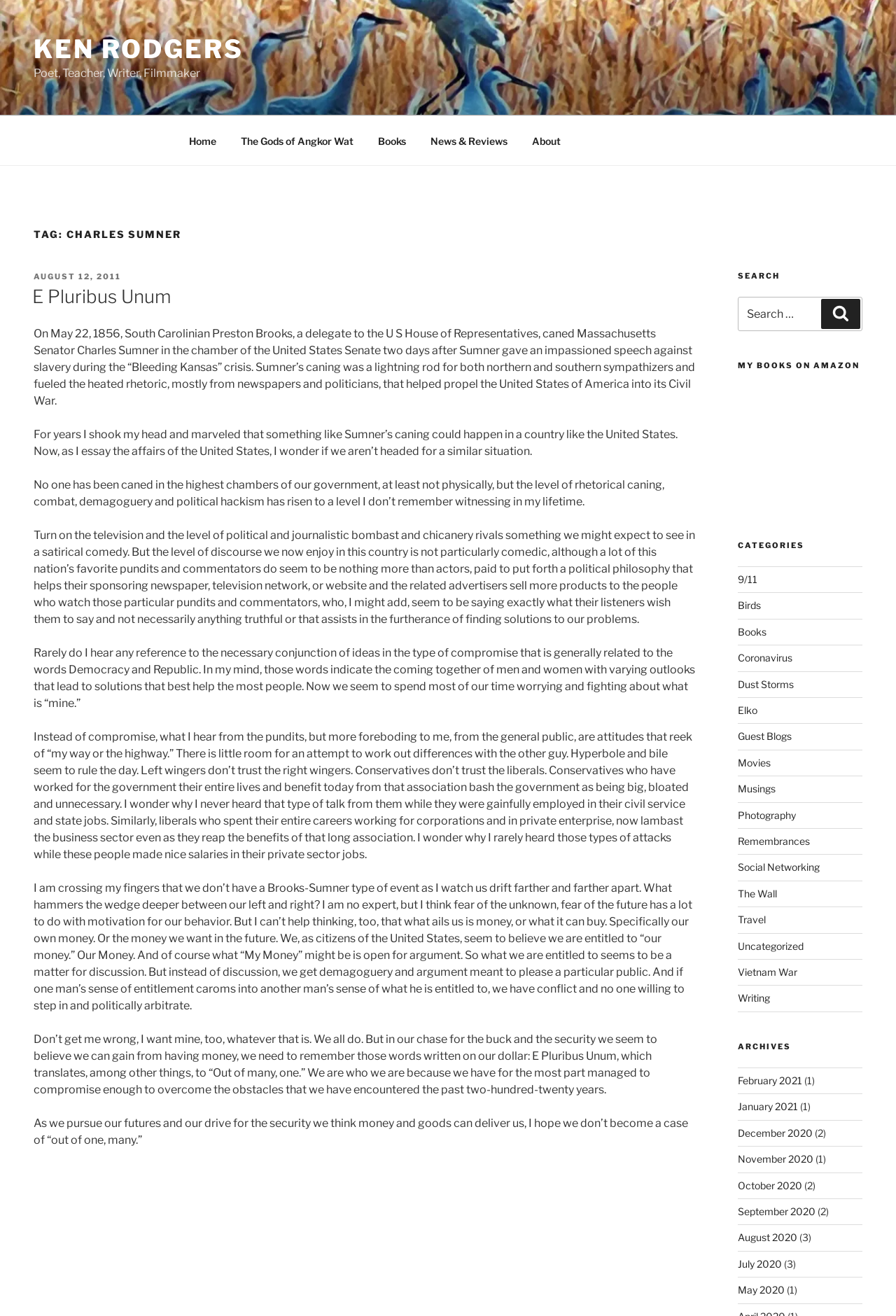Locate the bounding box coordinates of the item that should be clicked to fulfill the instruction: "Search for something".

[0.824, 0.226, 0.962, 0.252]